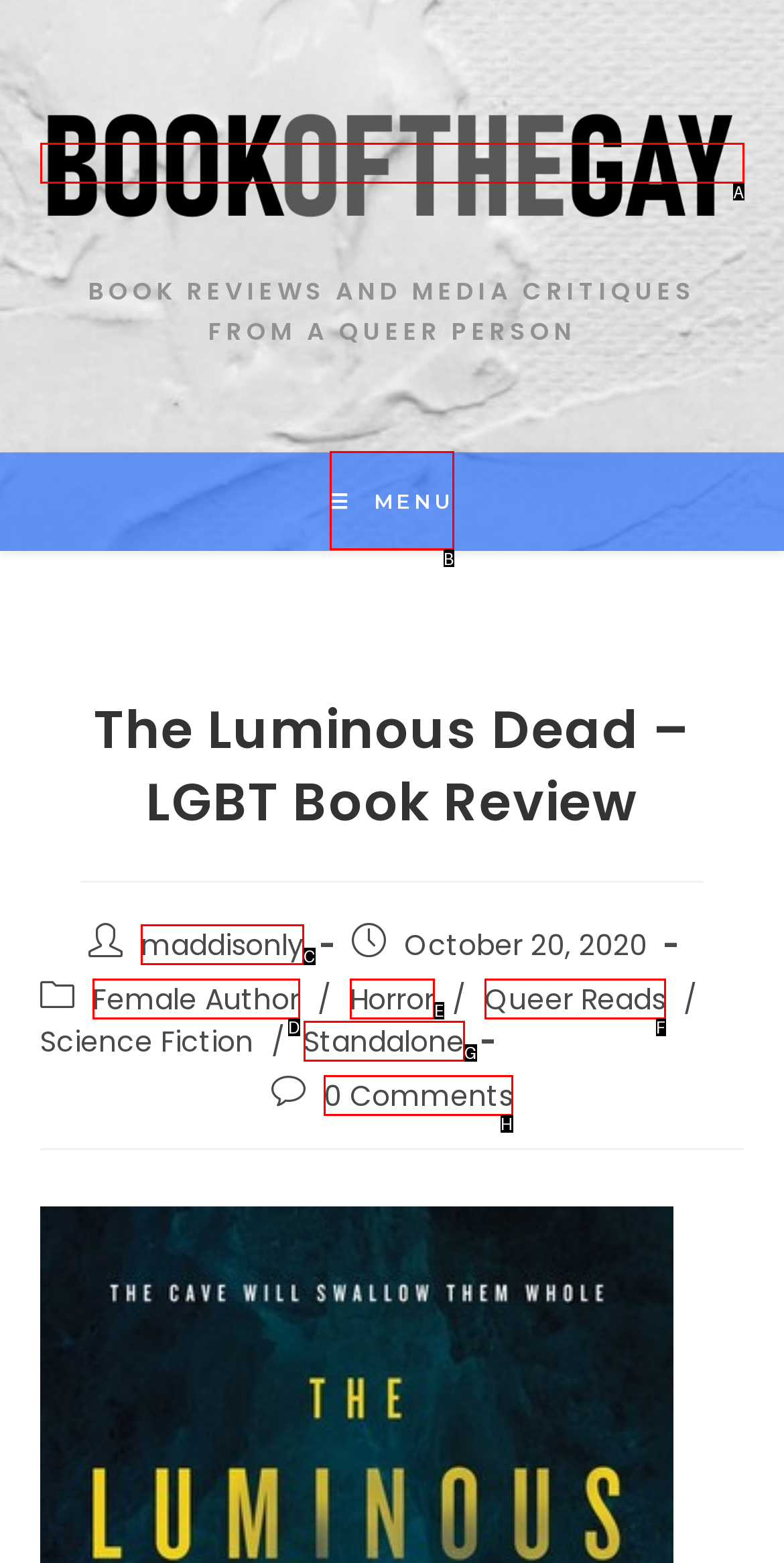Identify the correct UI element to click on to achieve the task: view Mobile Menu. Provide the letter of the appropriate element directly from the available choices.

B